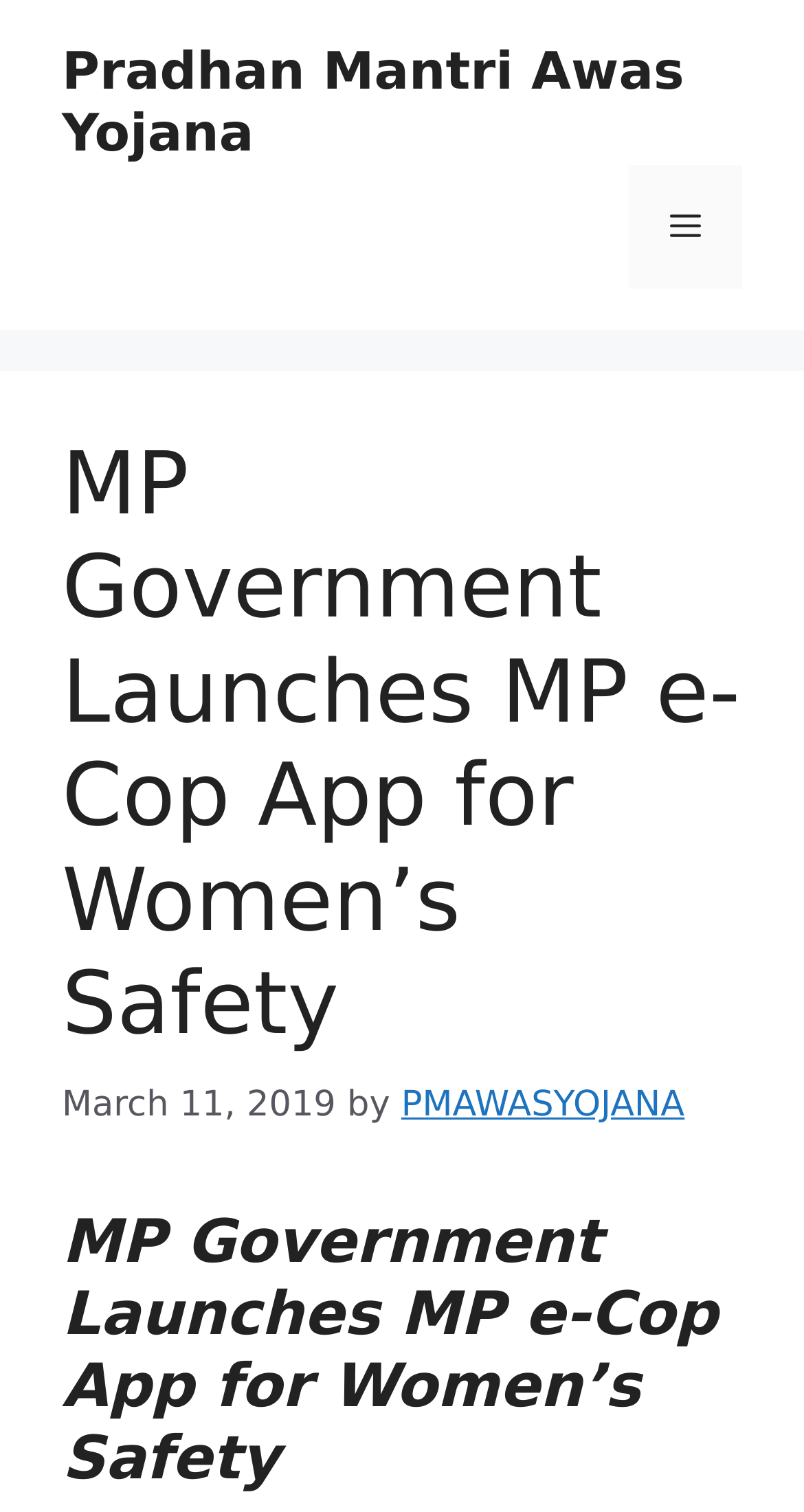Provide a short answer using a single word or phrase for the following question: 
What is the type of content on the webpage?

News or Article